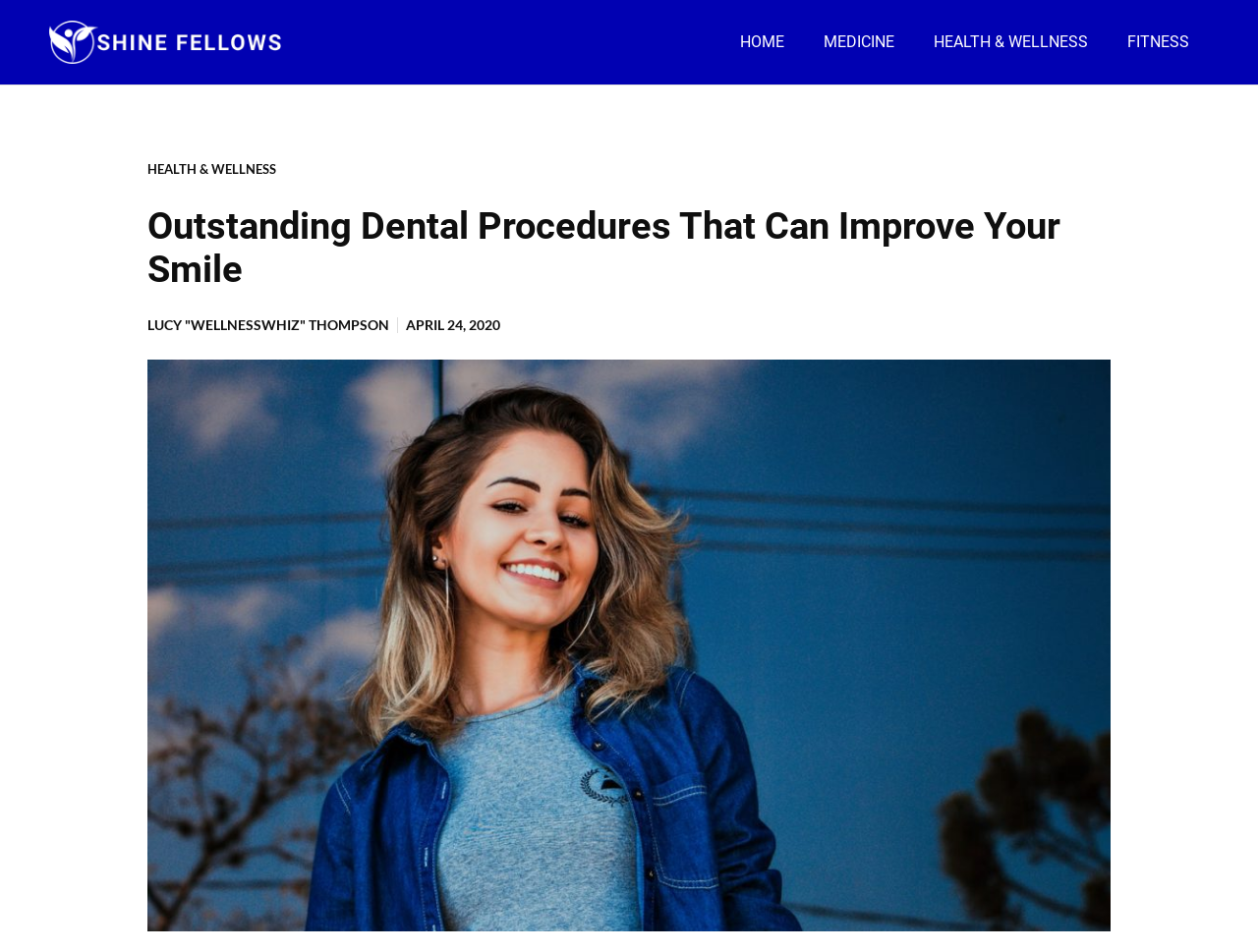How many main navigation links are there?
Please give a detailed and elaborate answer to the question based on the image.

There are four main navigation links at the top of the webpage, which are 'HOME', 'MEDICINE', 'HEALTH & WELLNESS', and 'FITNESS'.